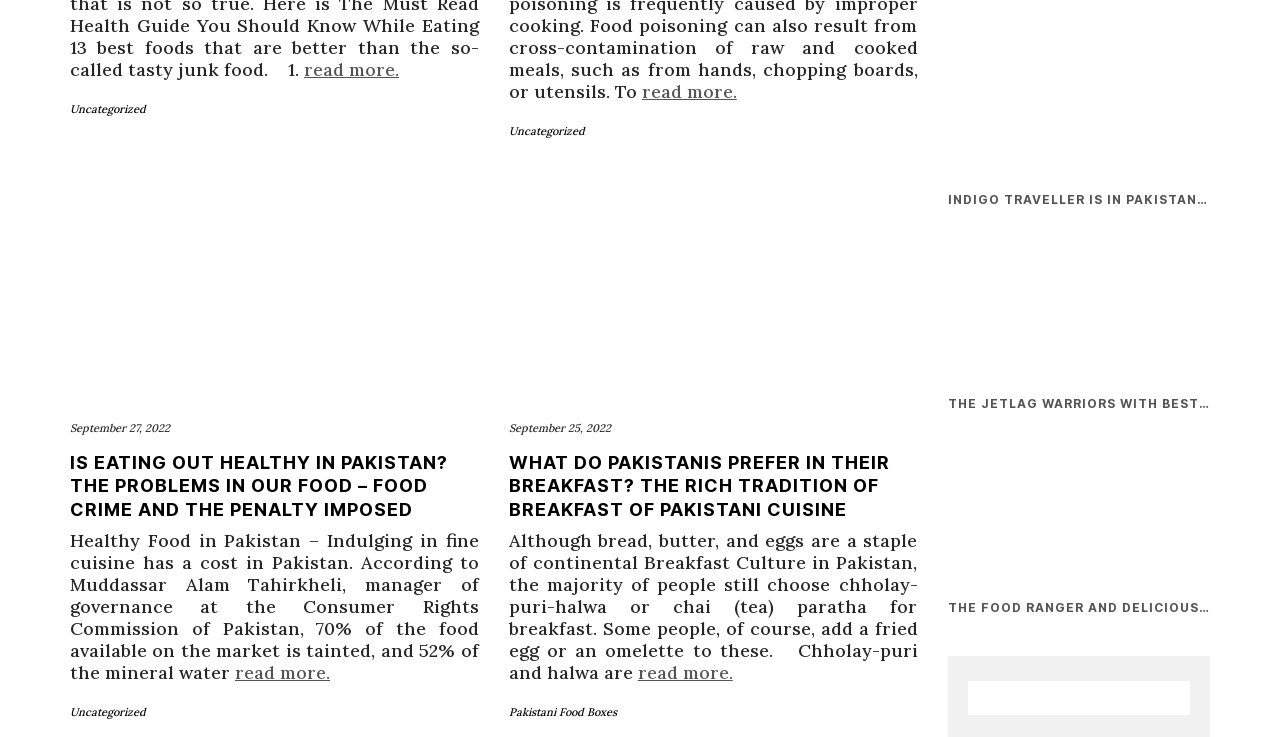Determine the bounding box coordinates of the clickable region to follow the instruction: "search for something".

[0.756, 0.924, 0.93, 0.97]